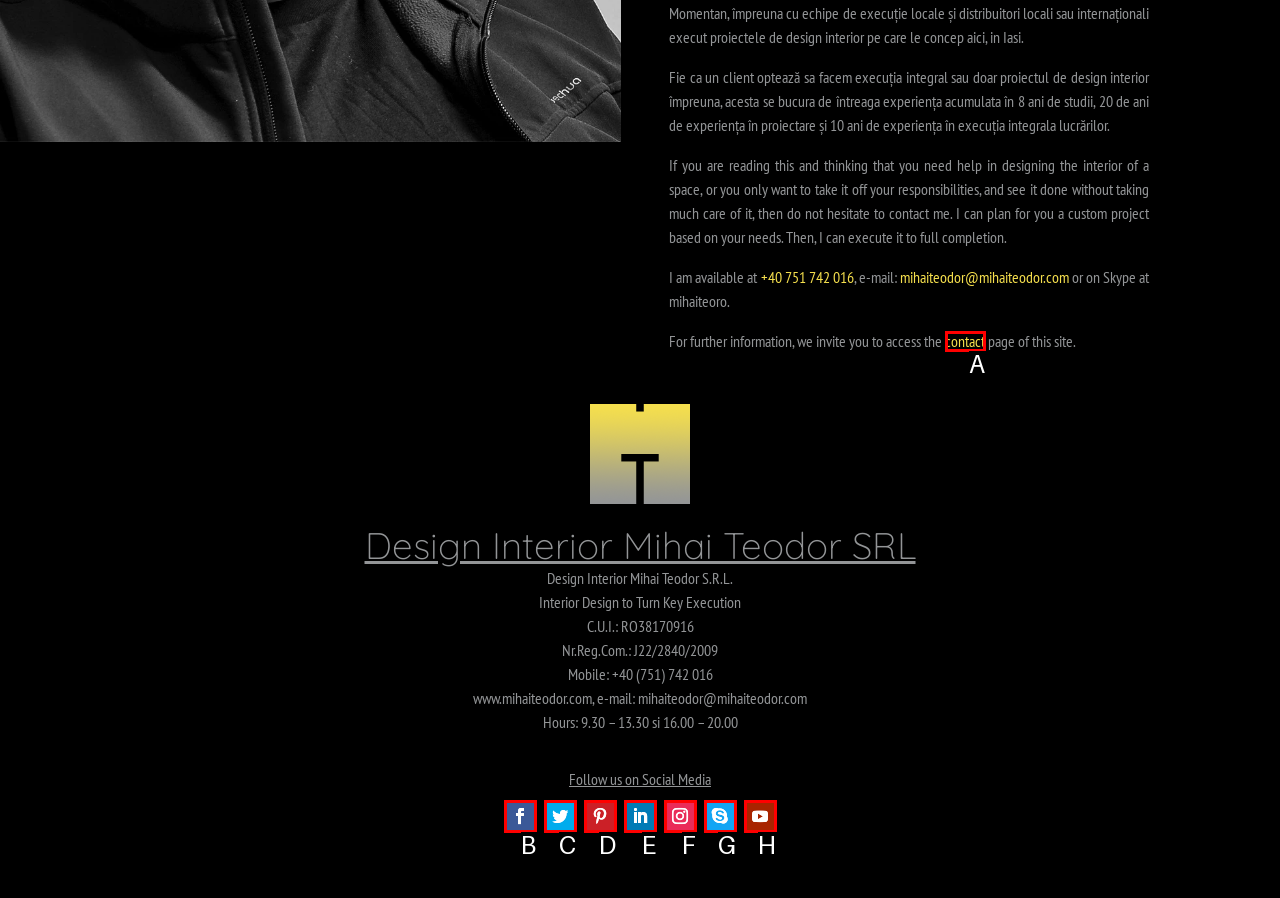Identify the UI element described as: Follow
Answer with the option's letter directly.

G